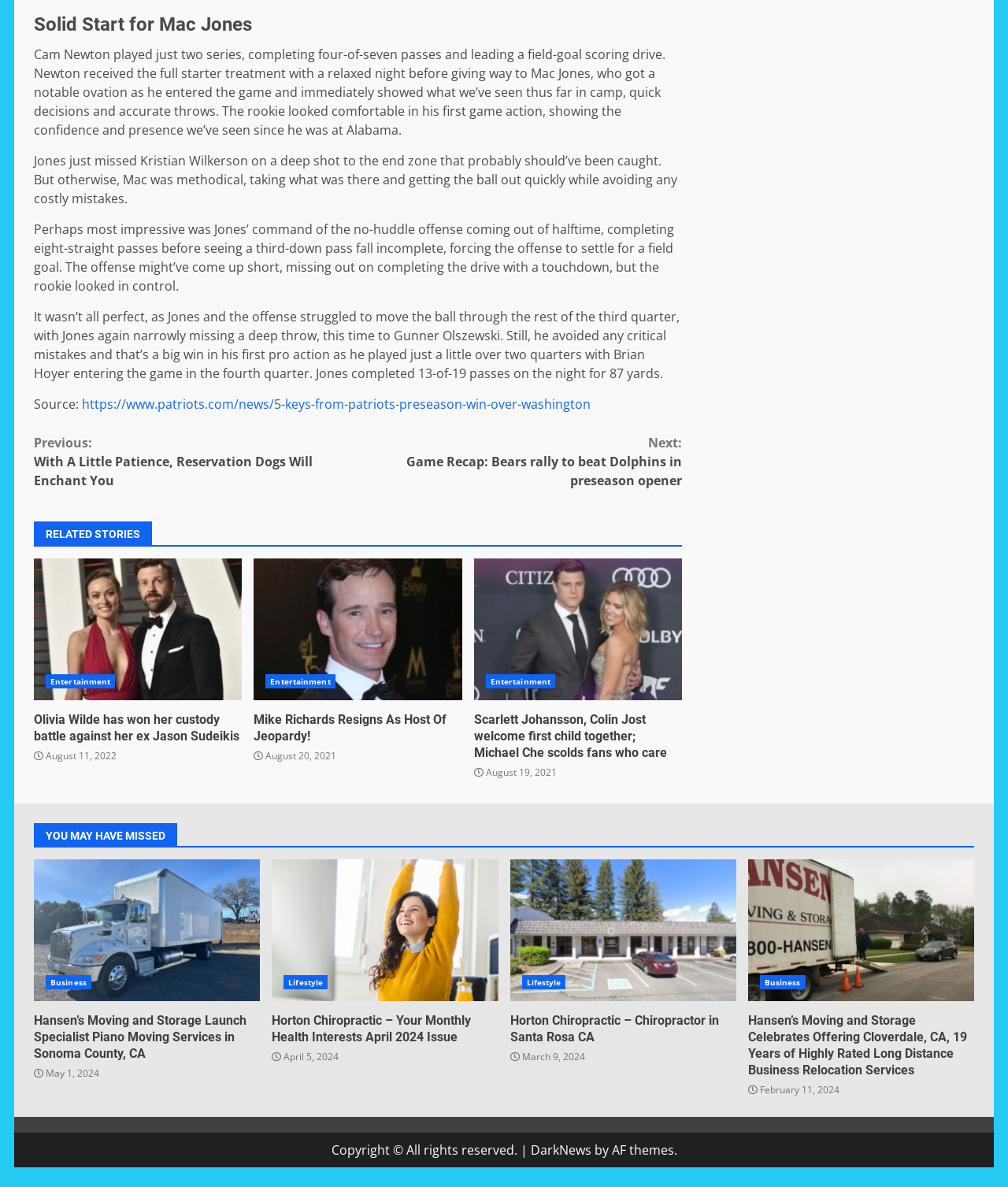Can you determine the bounding box coordinates of the area that needs to be clicked to fulfill the following instruction: "Read more about Cam Newton"?

[0.034, 0.039, 0.66, 0.117]